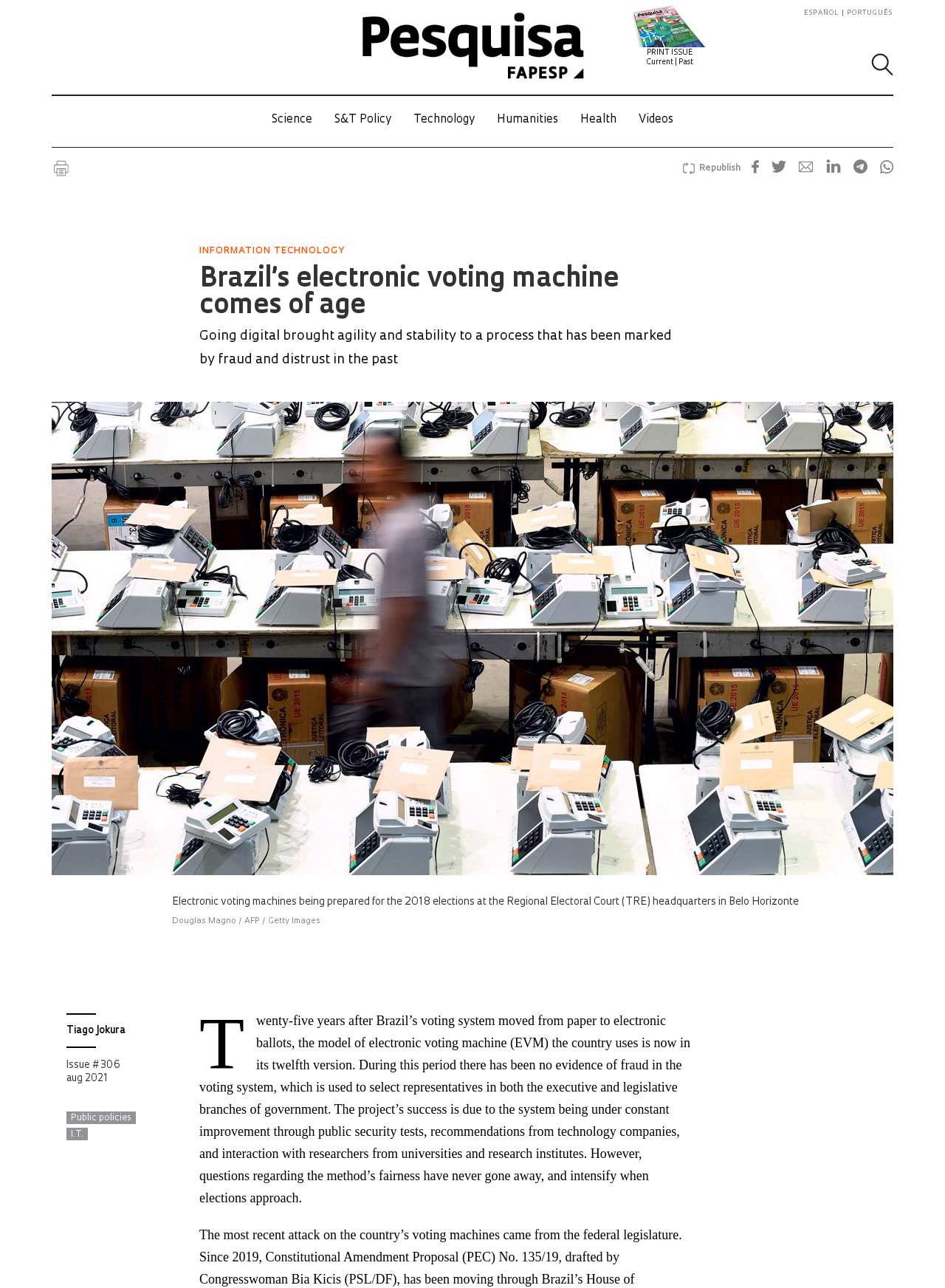Using the description: "parent_node: PRINT ISSUE", determine the UI element's bounding box coordinates. Ensure the coordinates are in the format of four float numbers between 0 and 1, i.e., [left, top, right, bottom].

[0.66, 0.03, 0.758, 0.037]